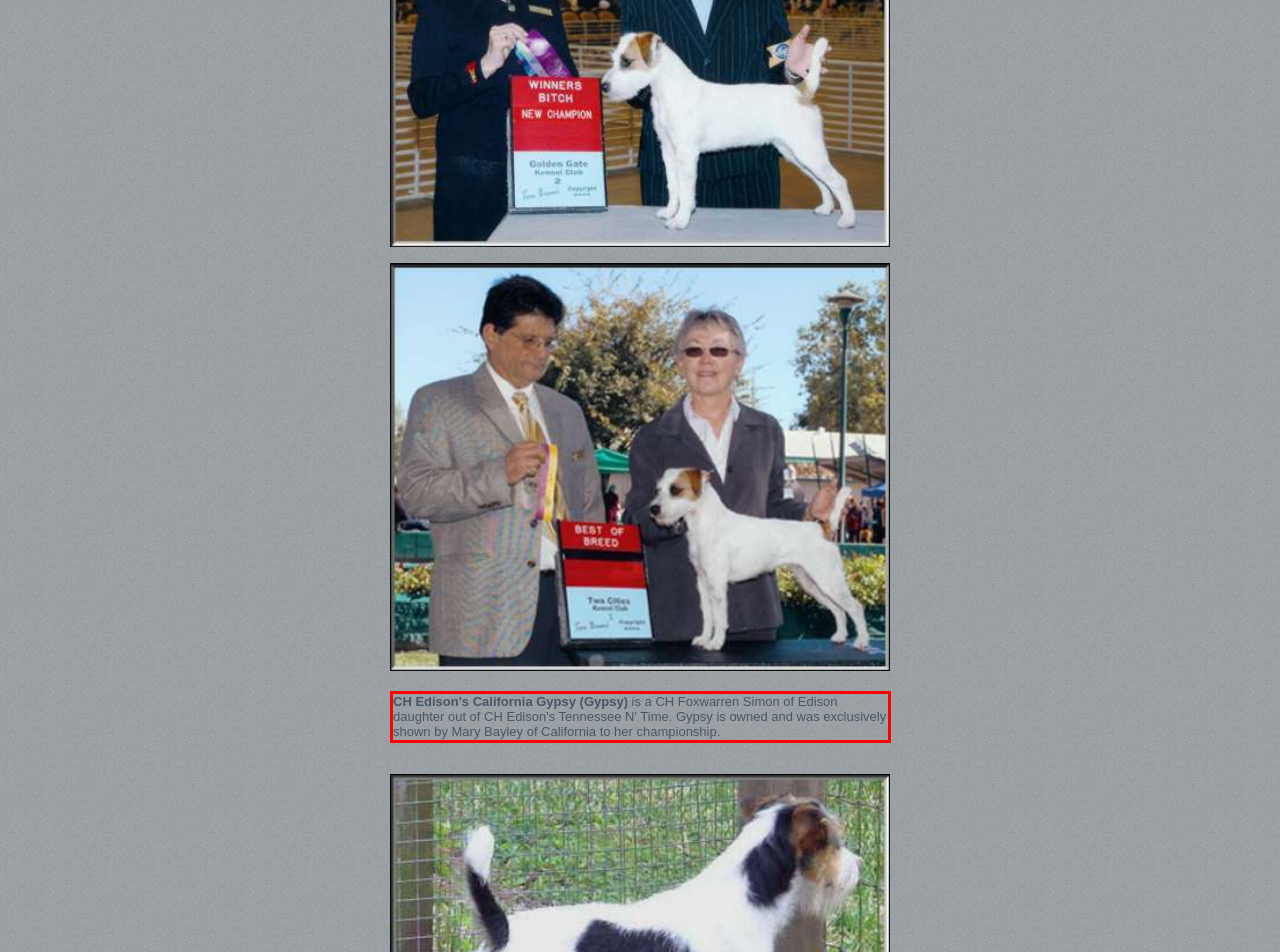Within the screenshot of the webpage, locate the red bounding box and use OCR to identify and provide the text content inside it.

CH Edison's California Gypsy (Gypsy) is a CH Foxwarren Simon of Edison daughter out of CH Edison's Tennessee N' Time. Gypsy is owned and was exclusively shown by Mary Bayley of California to her championship.